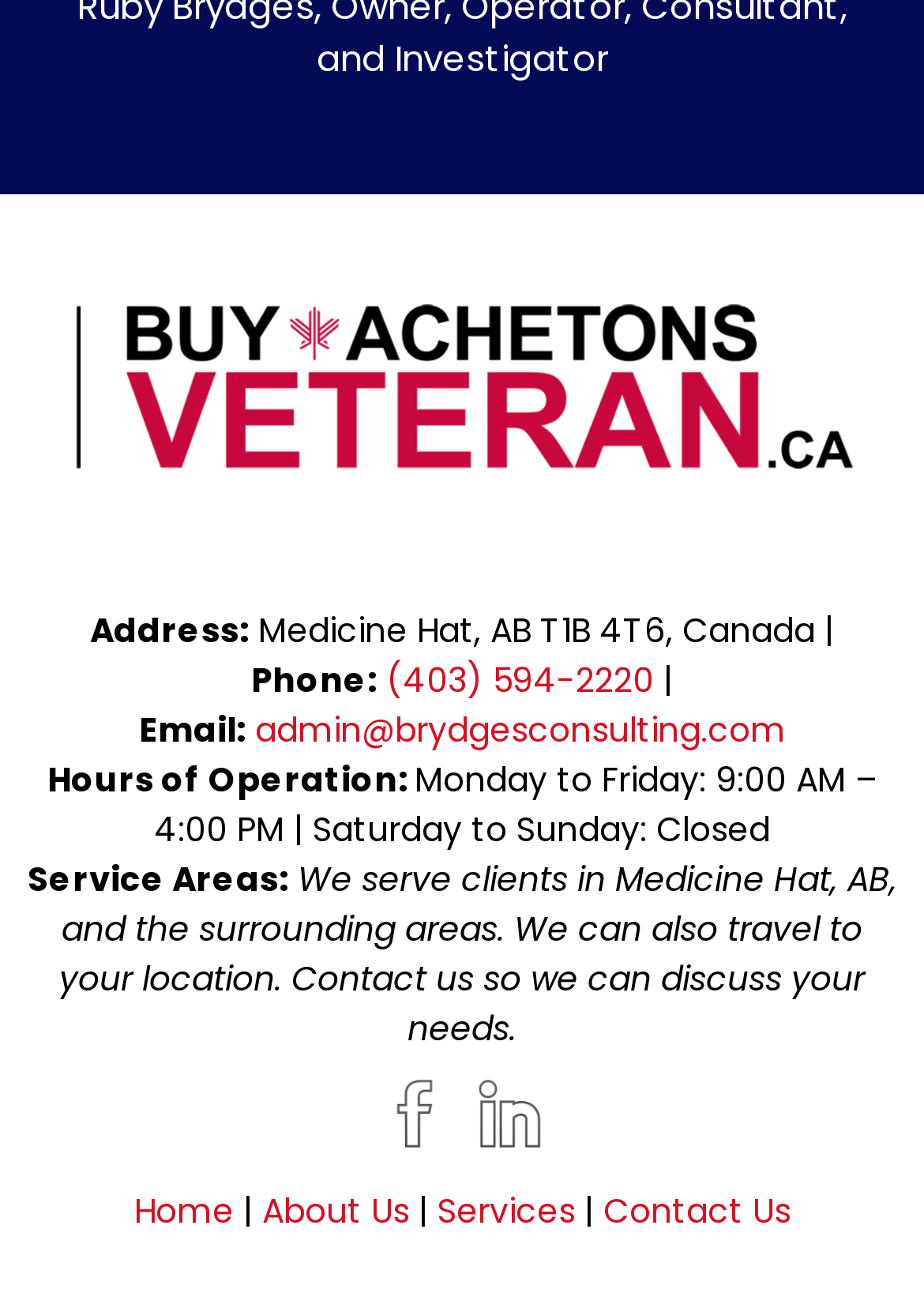Identify the bounding box coordinates of the specific part of the webpage to click to complete this instruction: "Learn about the services".

[0.473, 0.908, 0.622, 0.945]